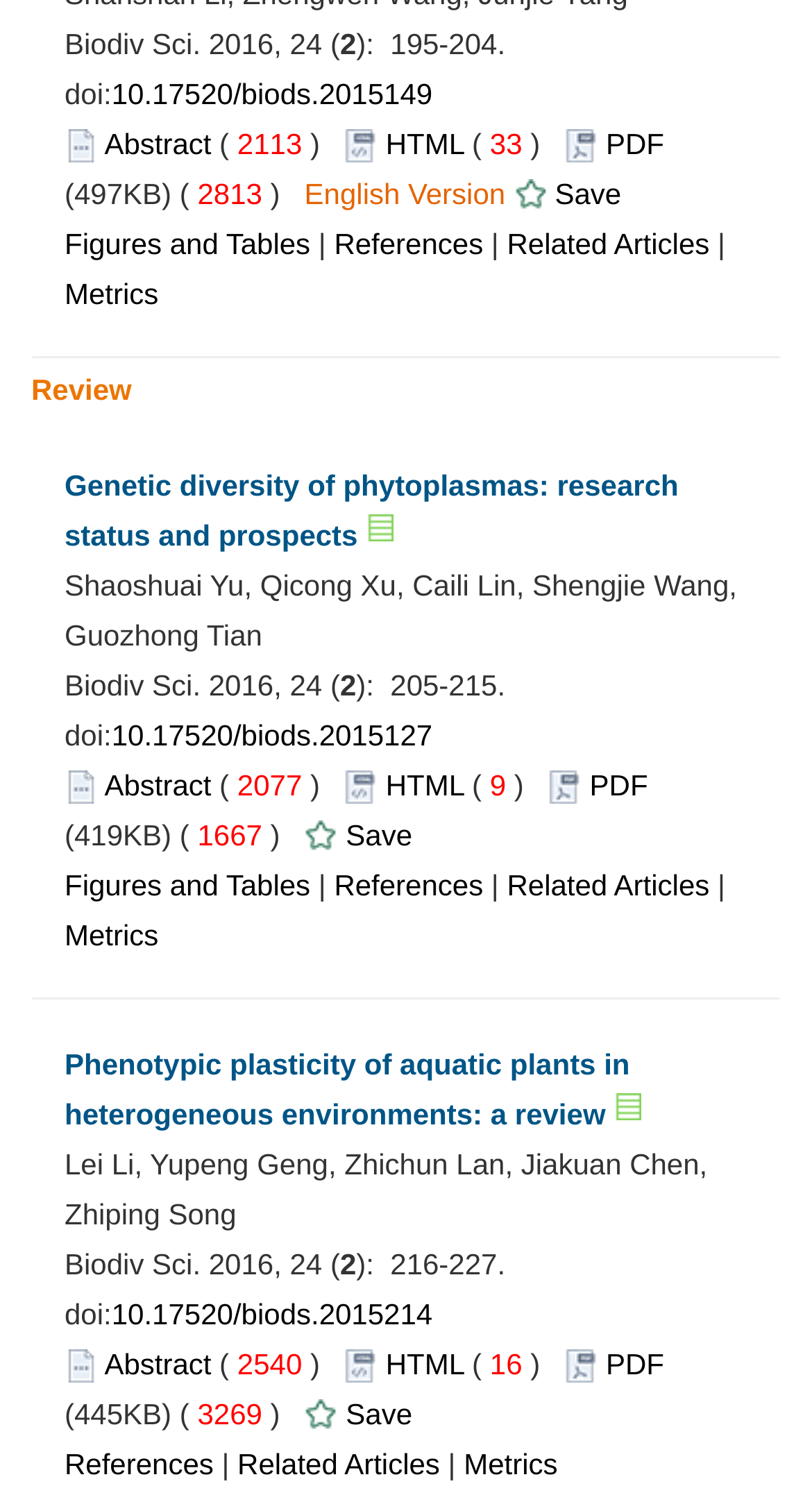How many figures and tables are listed for the second article?
Answer the question in as much detail as possible.

I looked at the text content of the second DescriptionListDetail element, but it does not specify the number of figures and tables for the second article.